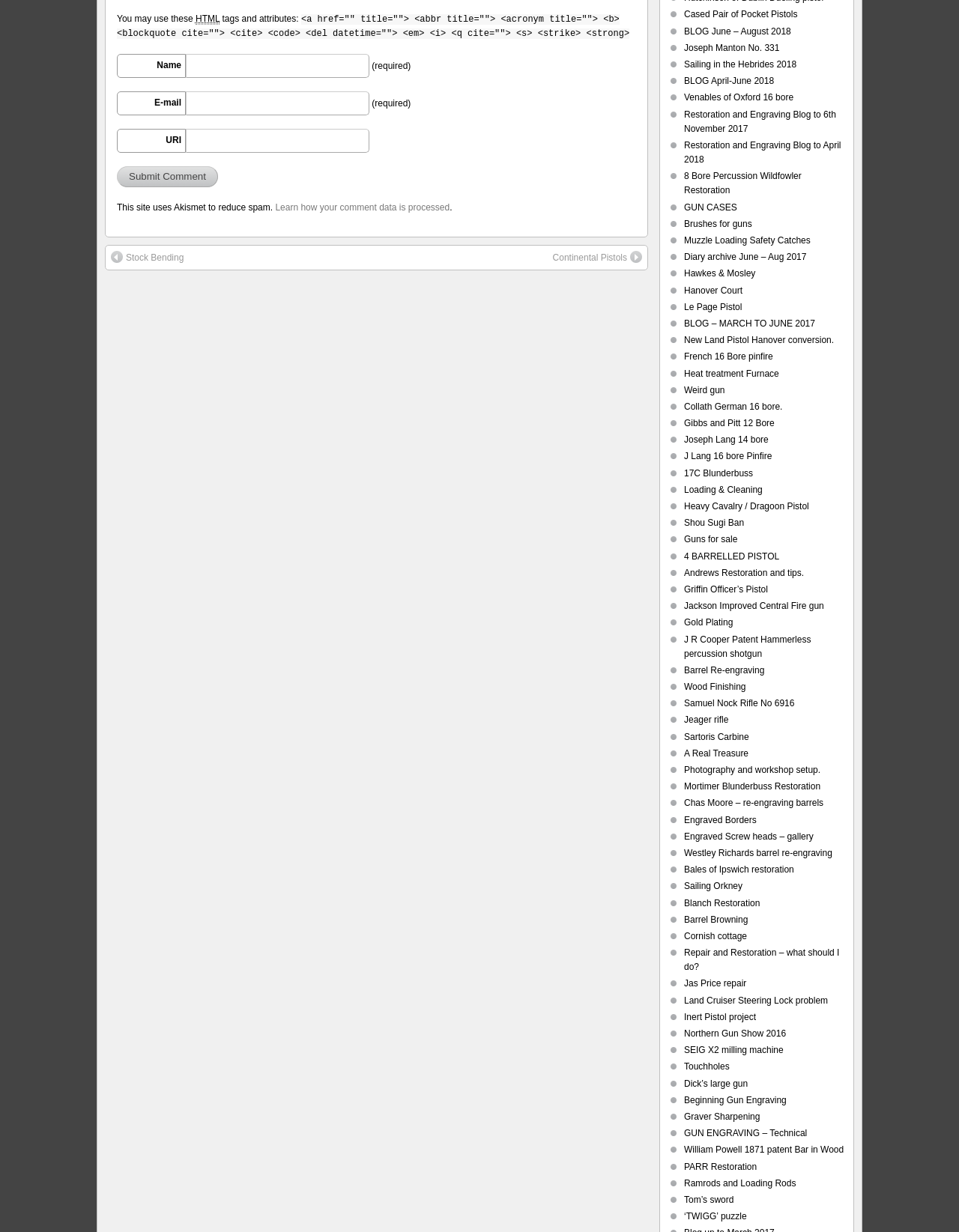Based on the element description parent_node: Jake Setterfield, identify the bounding box coordinates for the UI element. The coordinates should be in the format (top-left x, top-left y, bottom-right x, bottom-right y) and within the 0 to 1 range.

None